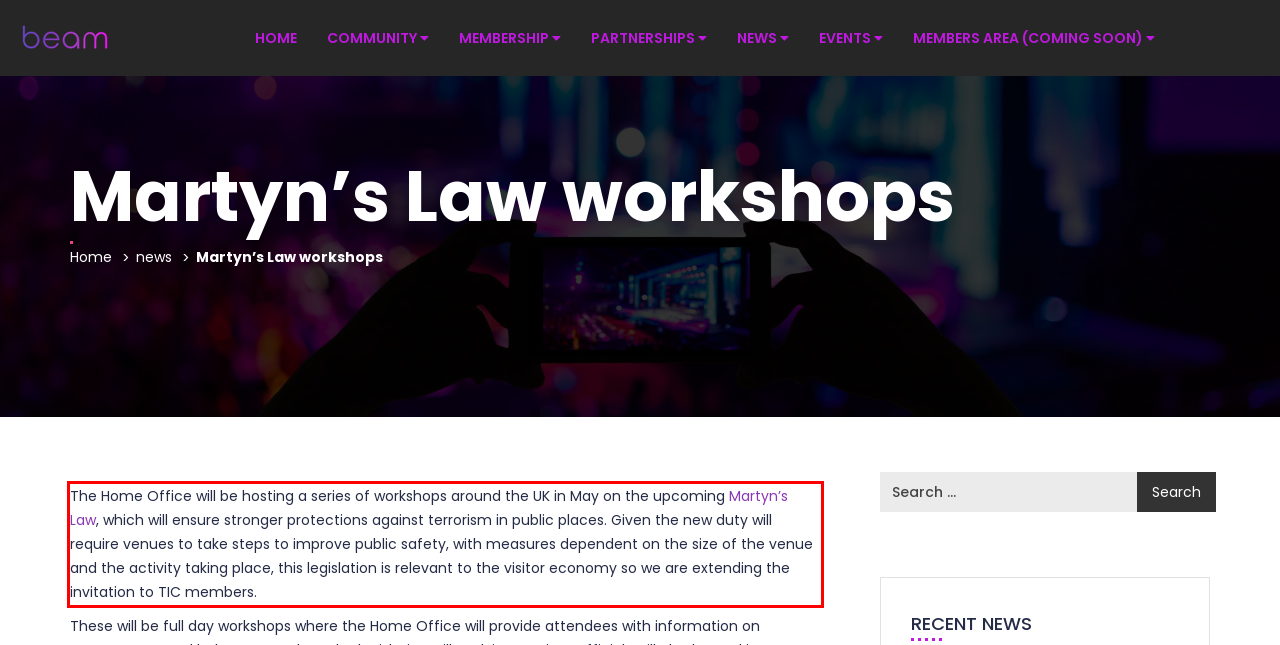You have a screenshot of a webpage with a red bounding box. Use OCR to generate the text contained within this red rectangle.

The Home Office will be hosting a series of workshops around the UK in May on the upcoming Martyn’s Law, which will ensure stronger protections against terrorism in public places. Given the new duty will require venues to take steps to improve public safety, with measures dependent on the size of the venue and the activity taking place, this legislation is relevant to the visitor economy so we are extending the invitation to TIC members.